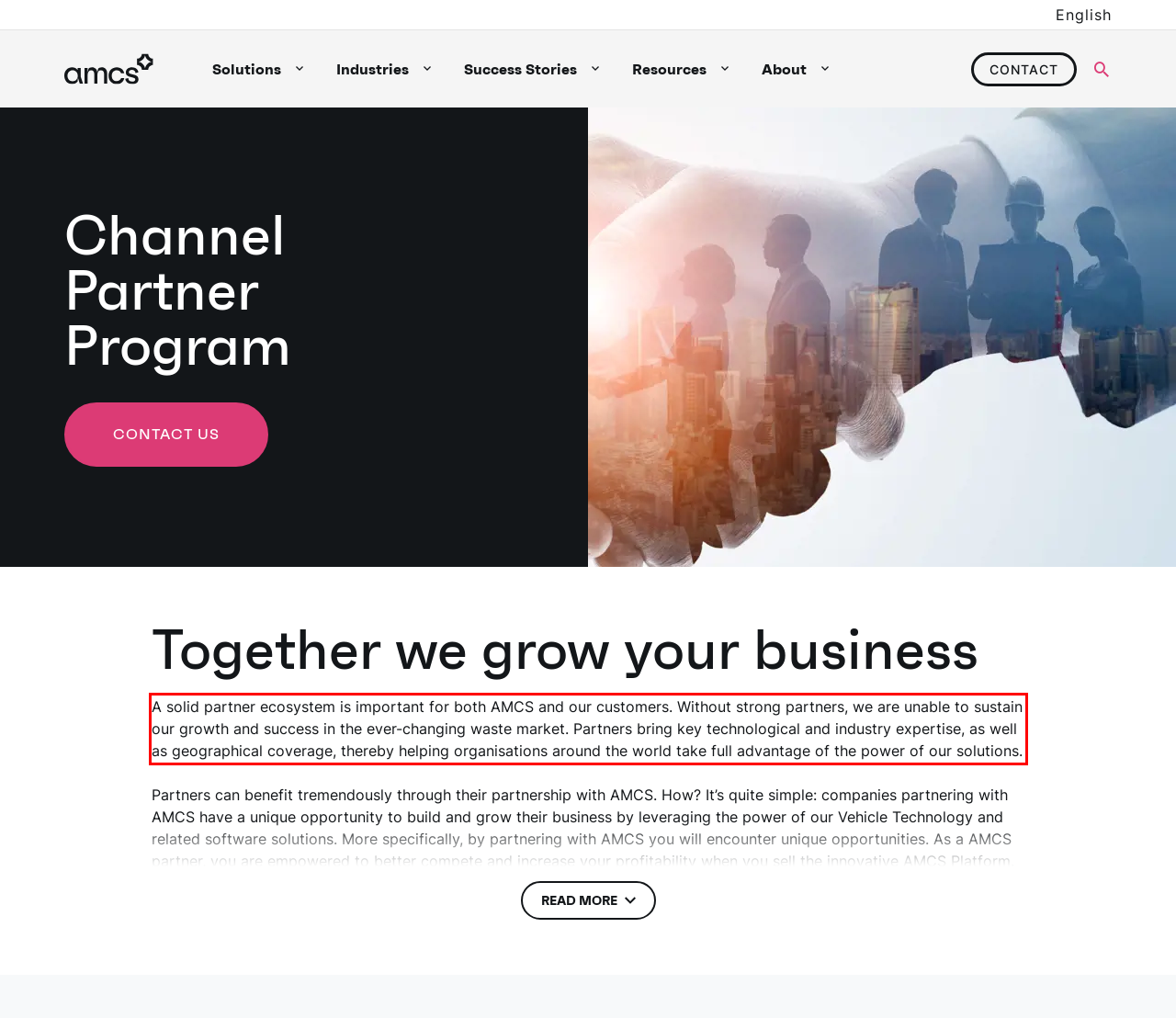You are provided with a screenshot of a webpage containing a red bounding box. Please extract the text enclosed by this red bounding box.

A solid partner ecosystem is important for both AMCS and our customers. Without strong partners, we are unable to sustain our growth and success in the ever-changing waste market. Partners bring key technological and industry expertise, as well as geographical coverage, thereby helping organisations around the world take full advantage of the power of our solutions.